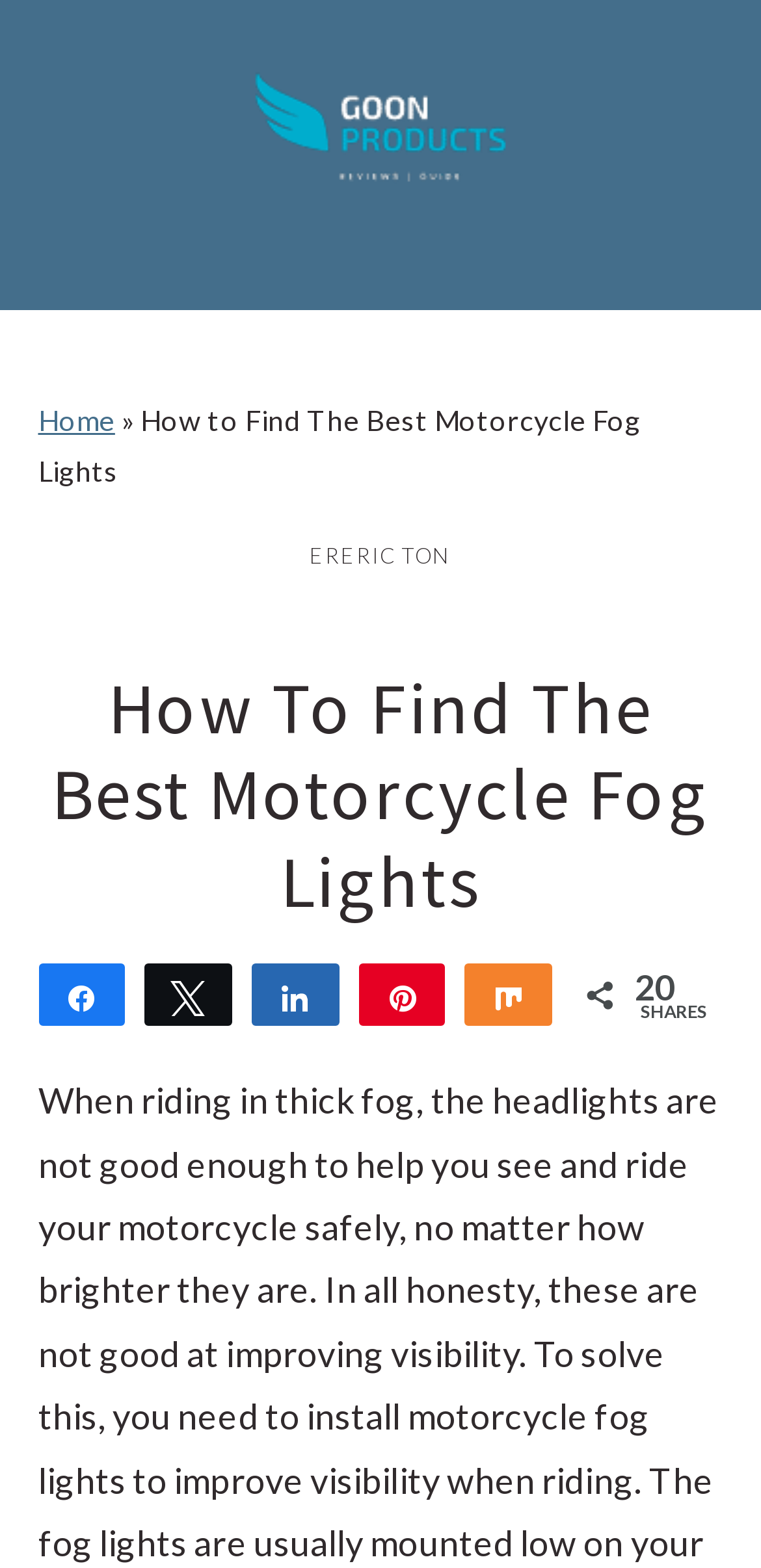Answer the question using only a single word or phrase: 
How many social media sharing options are available?

5